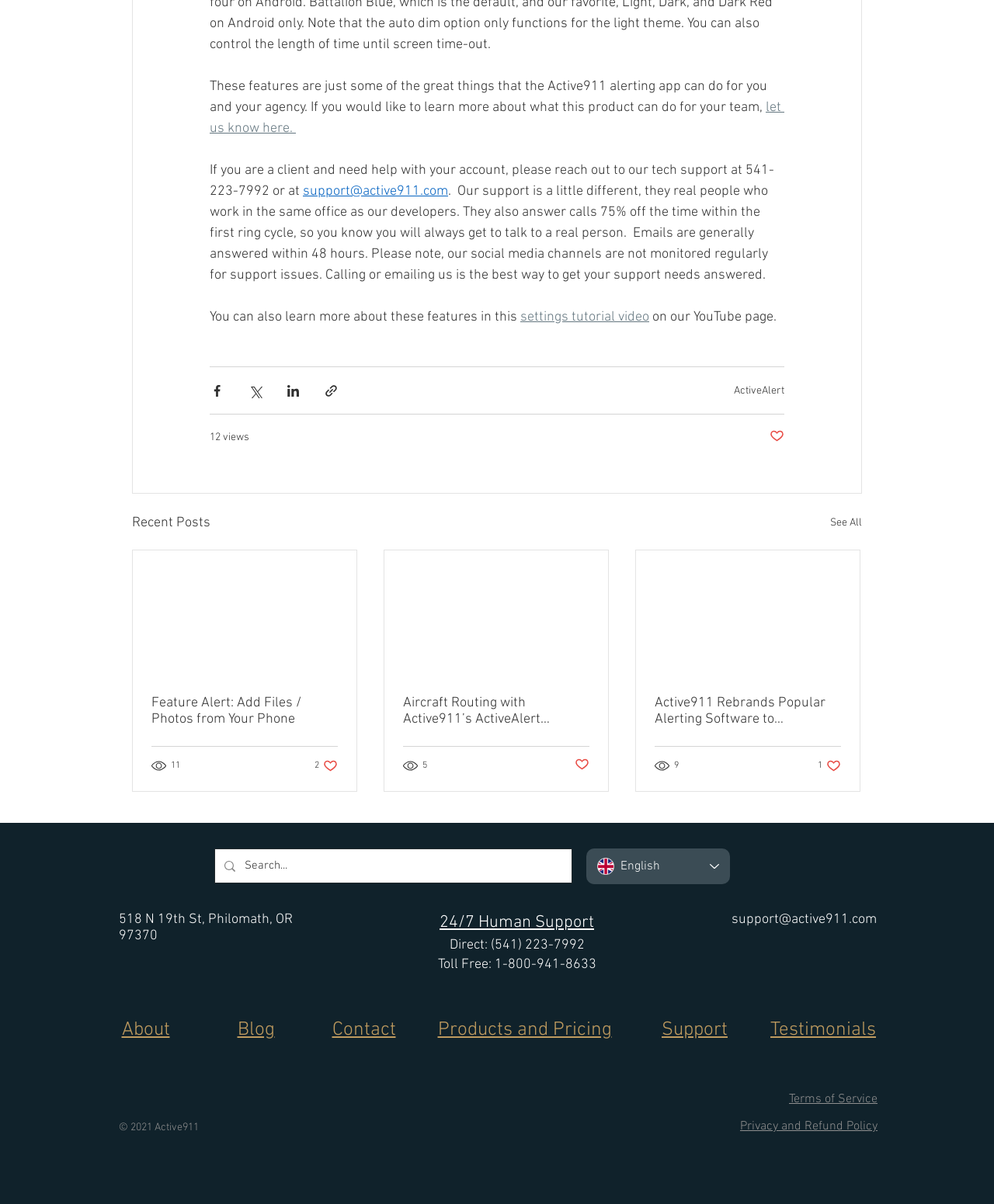Locate the bounding box coordinates of the item that should be clicked to fulfill the instruction: "Contact tech support".

[0.305, 0.152, 0.451, 0.166]